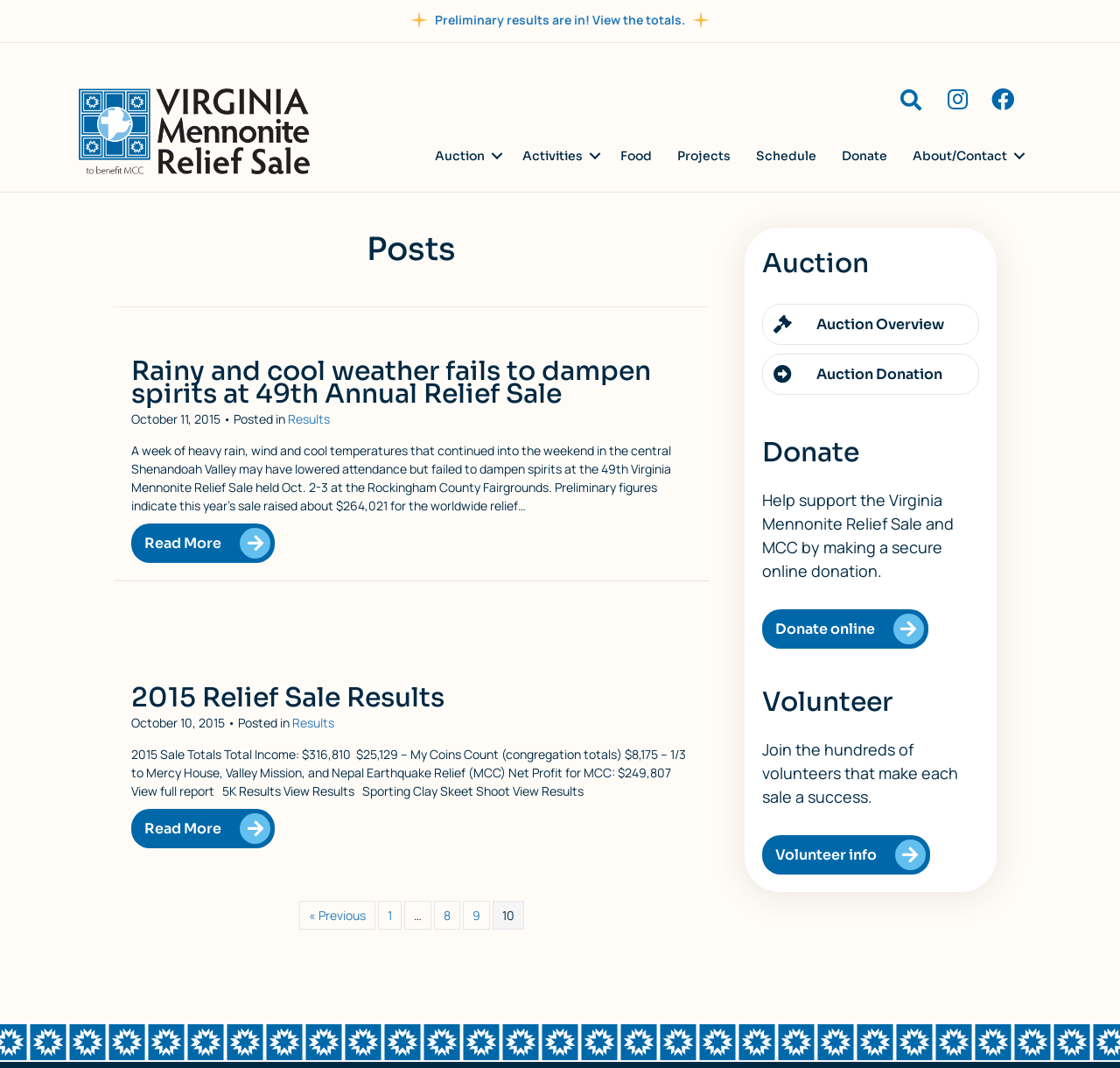Could you provide the bounding box coordinates for the portion of the screen to click to complete this instruction: "Contact the Virginia Mennonite Relief Sale"?

[0.117, 0.969, 0.228, 0.984]